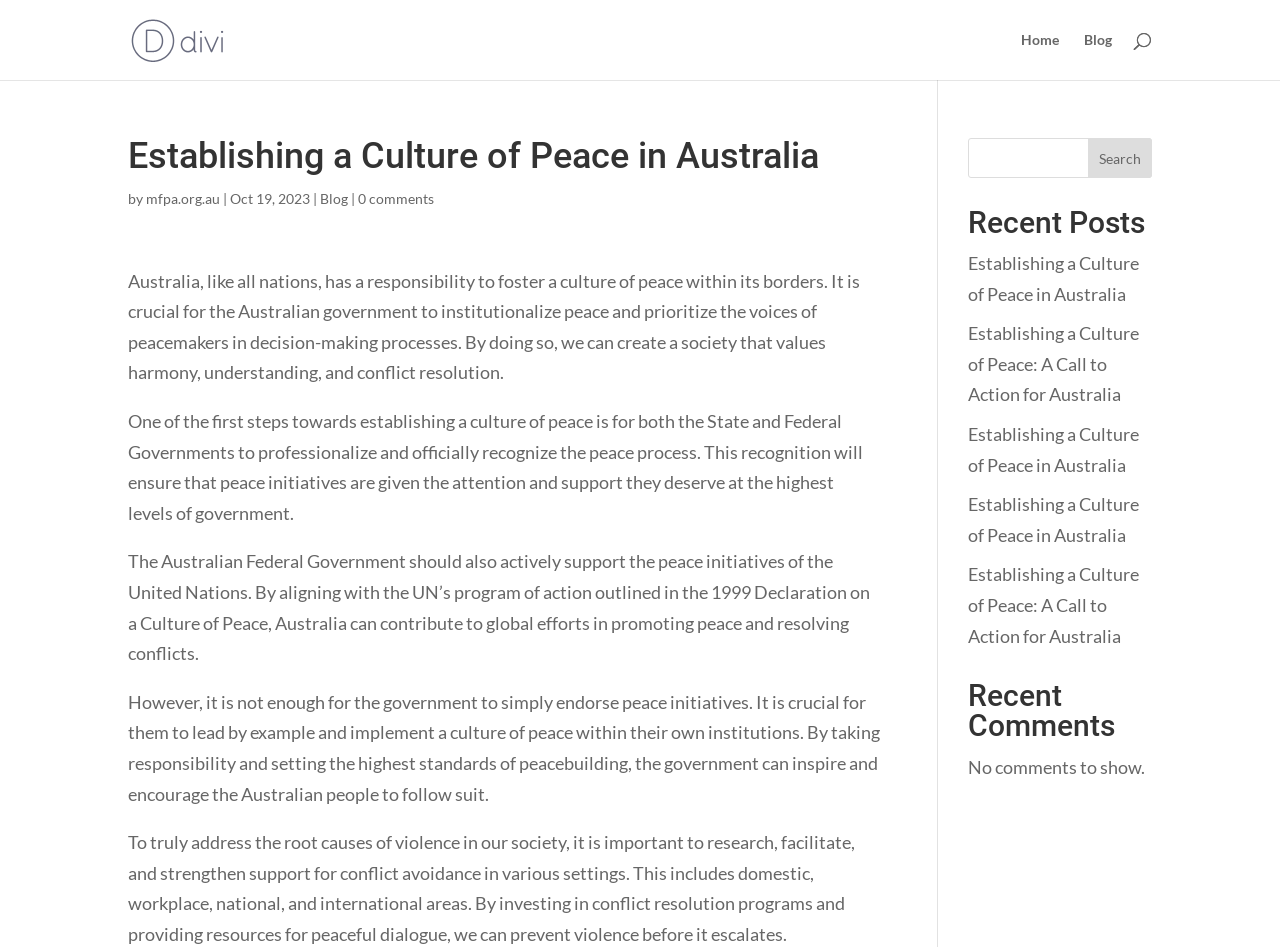Find and indicate the bounding box coordinates of the region you should select to follow the given instruction: "read the blog".

[0.847, 0.035, 0.869, 0.084]